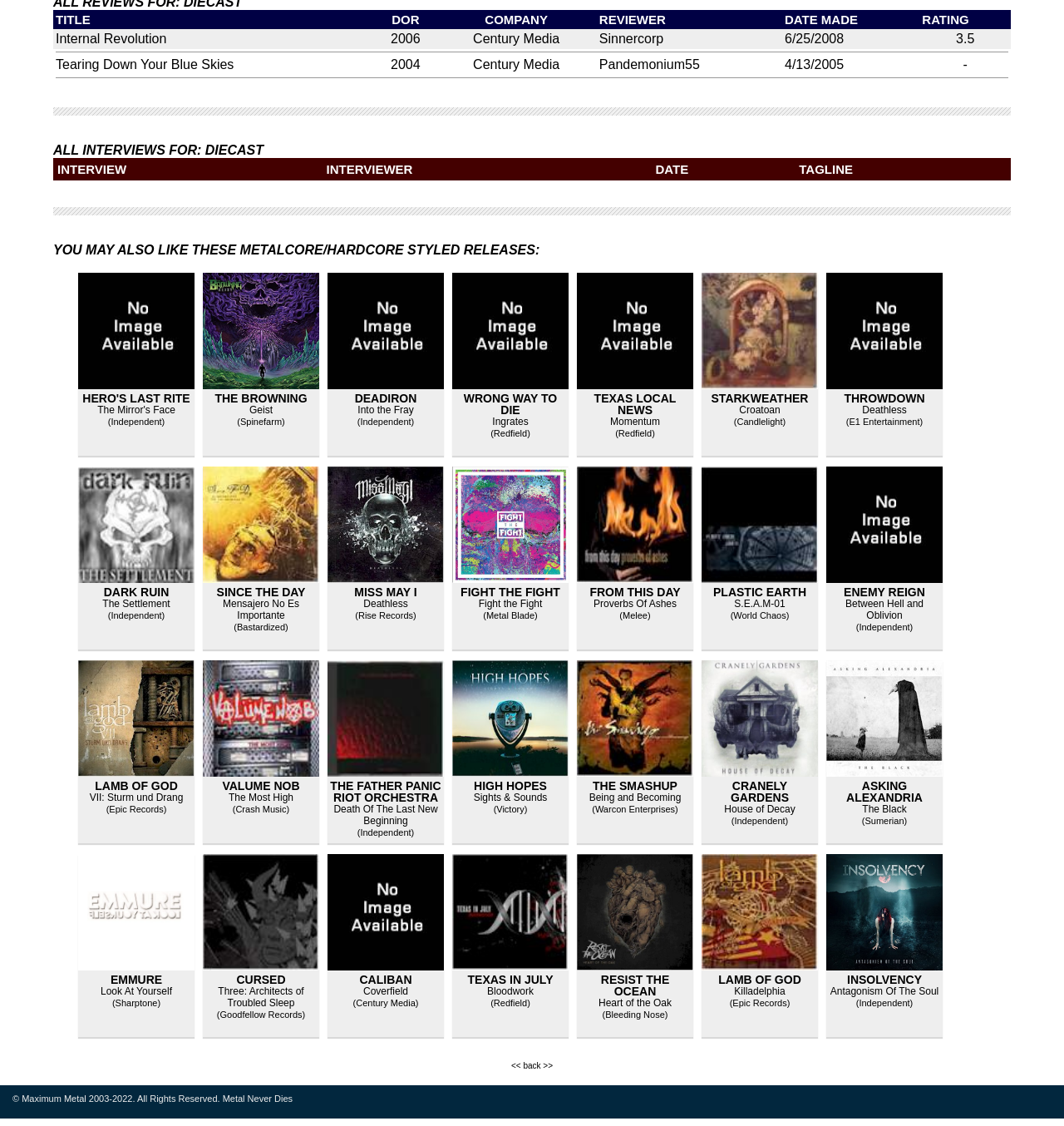Using the information in the image, could you please answer the following question in detail:
How many albums are listed in the table?

The table has two rows, each representing an album. The first album is 'Internal Revolution' and the second album is 'Tearing Down Your Blue Skies'.